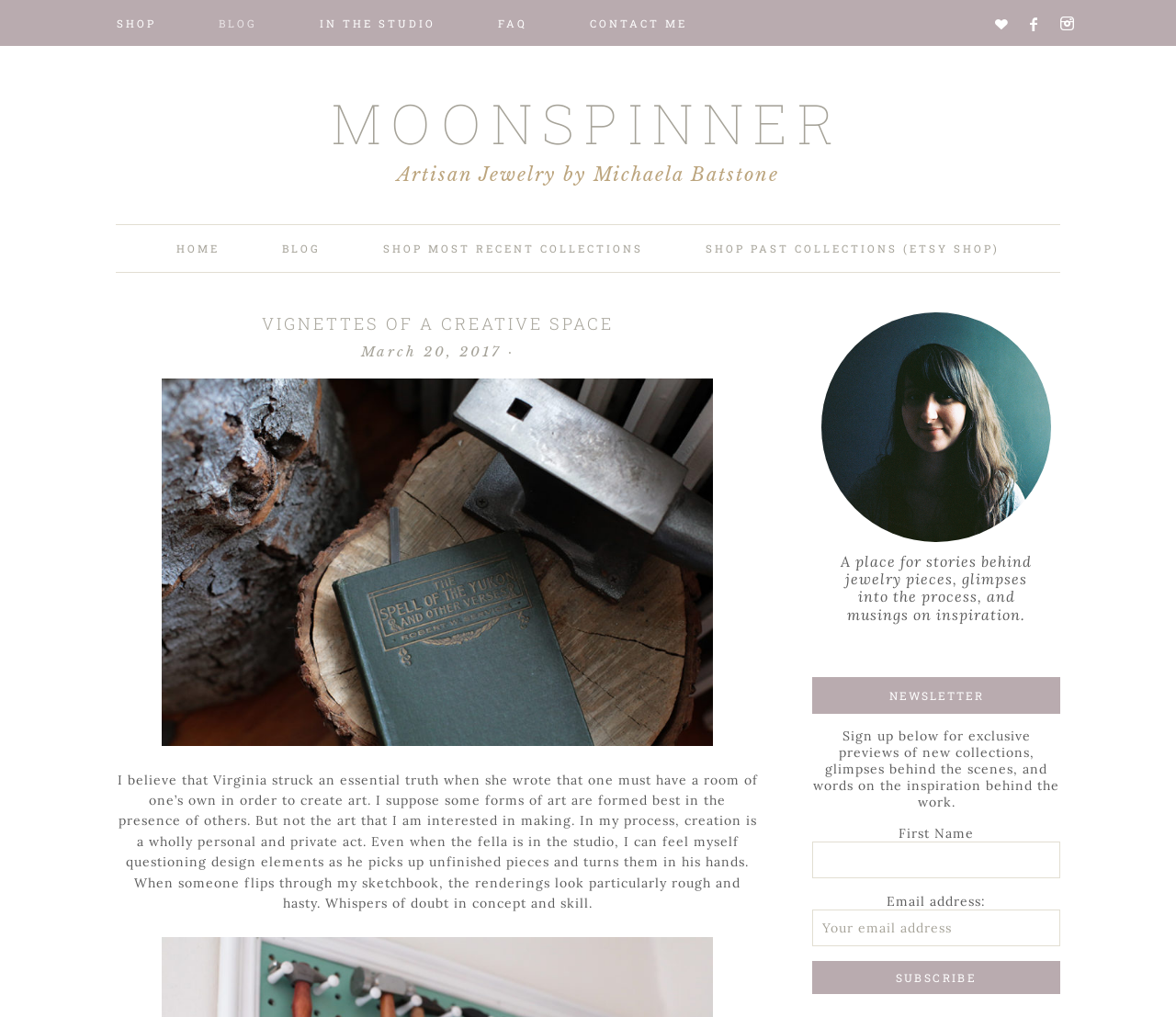Point out the bounding box coordinates of the section to click in order to follow this instruction: "Click on SHOP".

[0.074, 0.0, 0.158, 0.046]